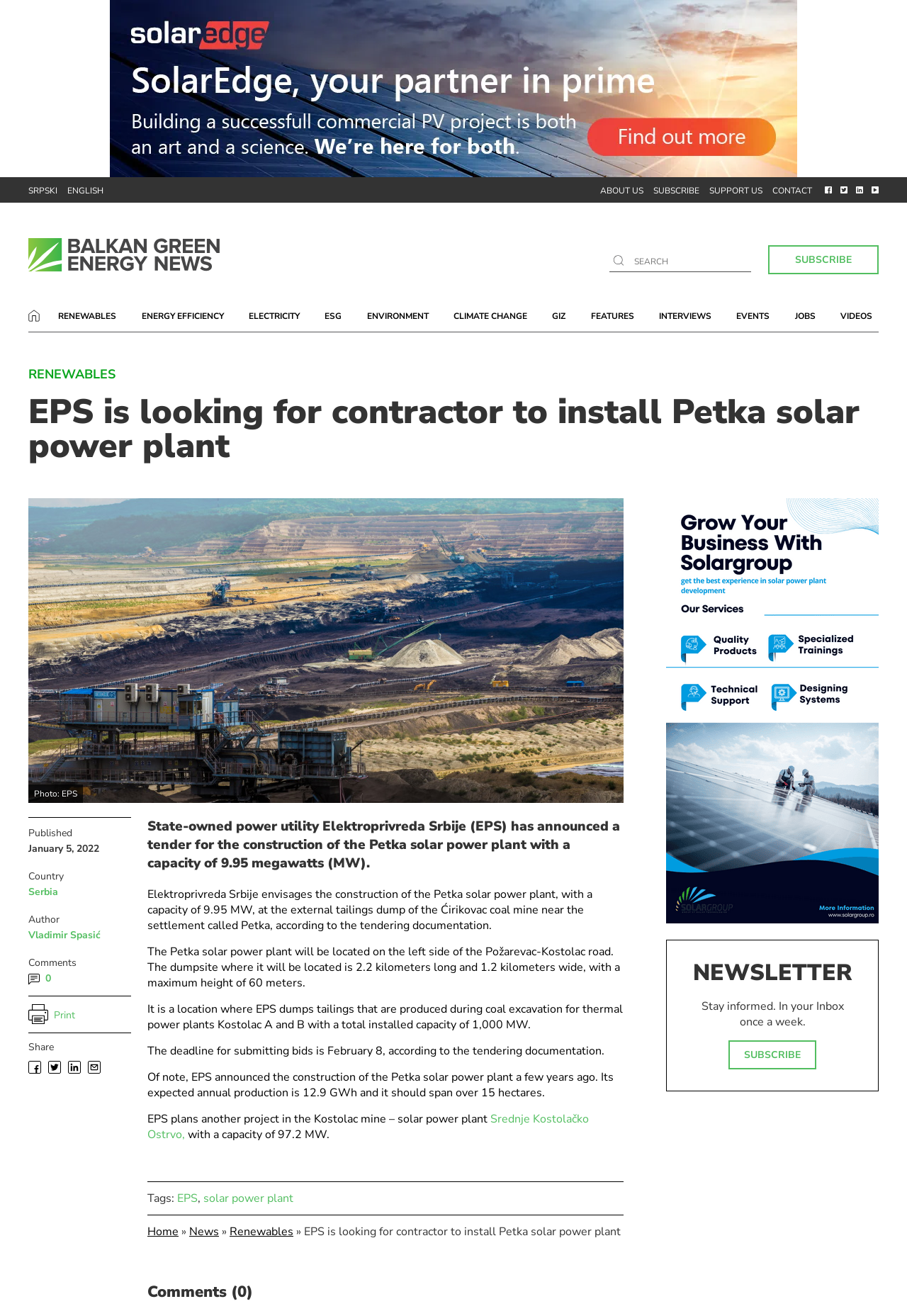From the webpage screenshot, predict the bounding box of the UI element that matches this description: "Environment".

[0.401, 0.233, 0.476, 0.247]